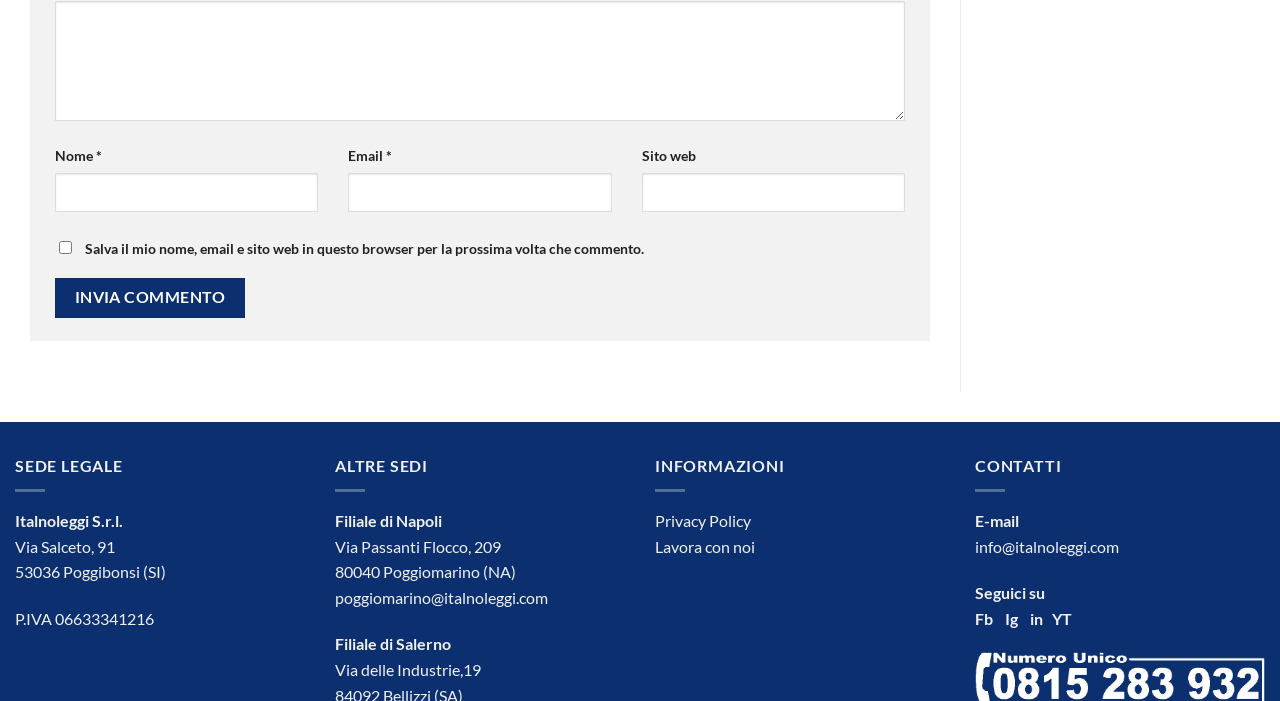What is the address of the Sede Legale?
Look at the screenshot and provide an in-depth answer.

The Sede Legale address is mentioned in the StaticText element with OCR text 'Via Salceto, 91' and bounding box coordinates [0.012, 0.766, 0.09, 0.793].